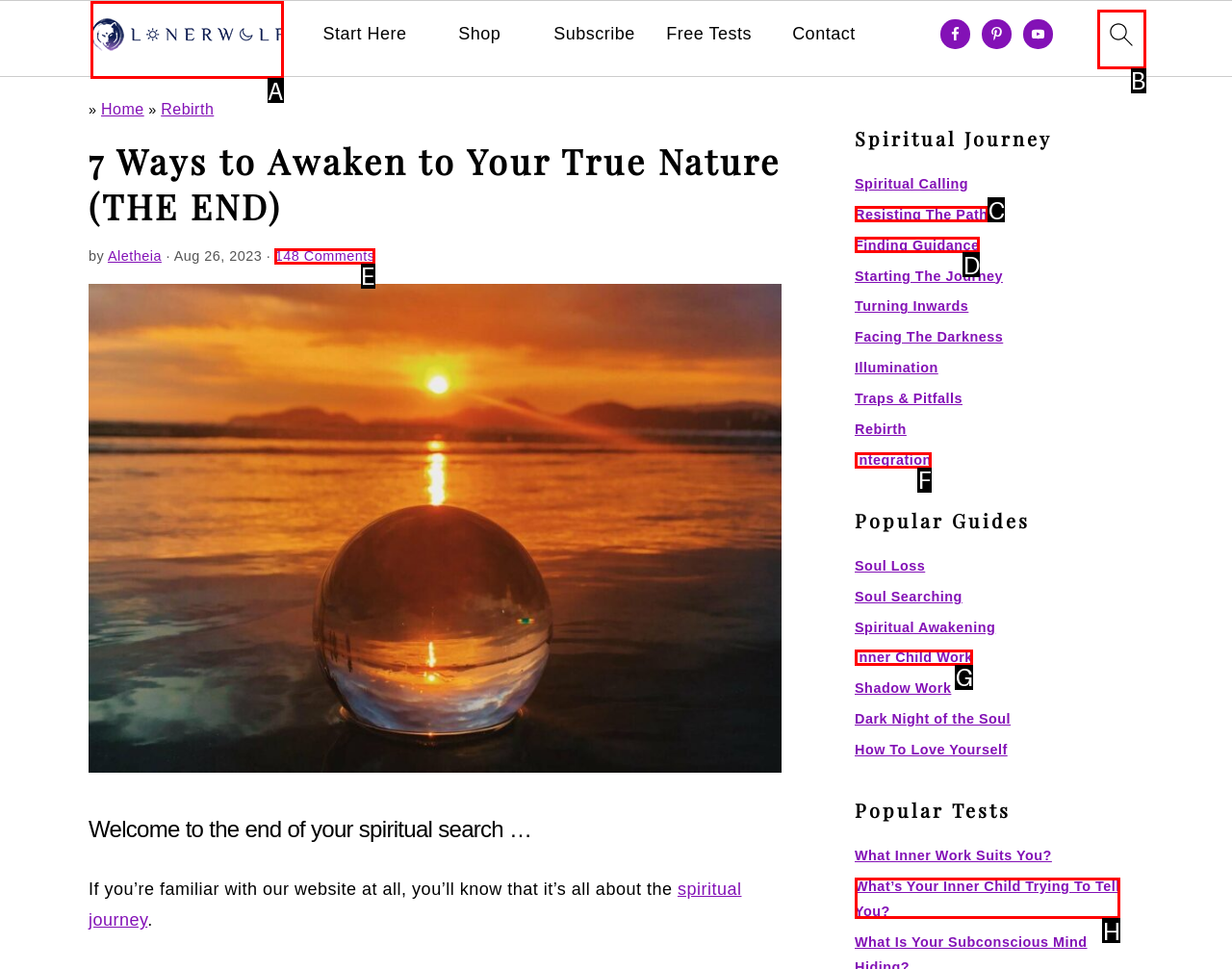Given the task: View the Corona Waiver of Liability, indicate which boxed UI element should be clicked. Provide your answer using the letter associated with the correct choice.

None